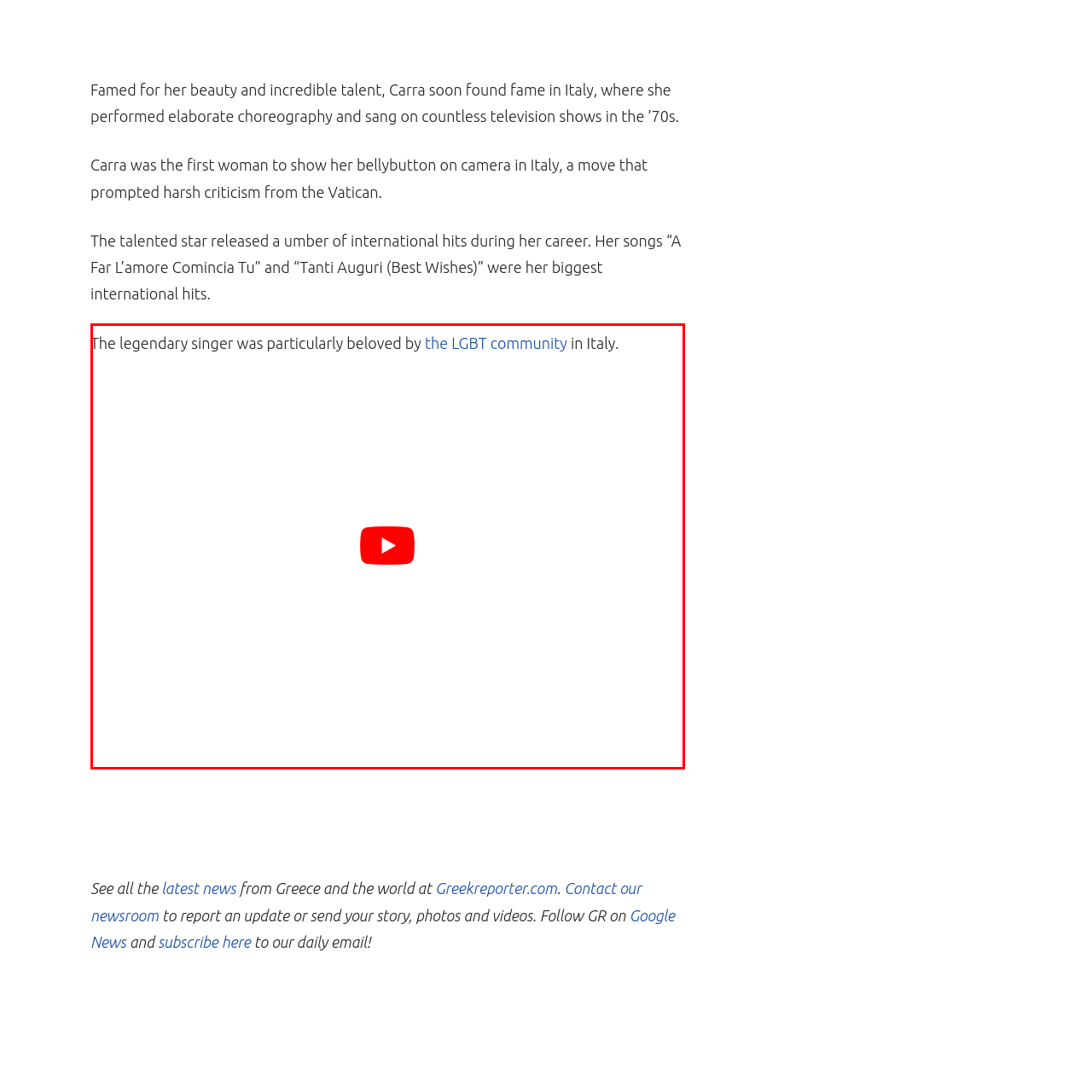Provide a comprehensive description of the image highlighted within the red bounding box.

The image showcases a memorable moment from Raffaella Carrà's career, highlighting her iconic performance of "A Far L’amore Comincia Tu" on the show Starparade in 1977. Carrà, renowned for her beauty, exceptional talent, and elaborate choreography, made a significant impact in Italy, particularly revered in the LGBT community. The vibrant energy of her performances and her pioneering spirit brought her fame during the ’70s, making her a beloved figure in music and television. This image serves as a tribute to her legacy as one of the most influential entertainers of her time. Below the image, a play button invites viewers to watch her captivating performance, celebrating her contributions to dance and music.